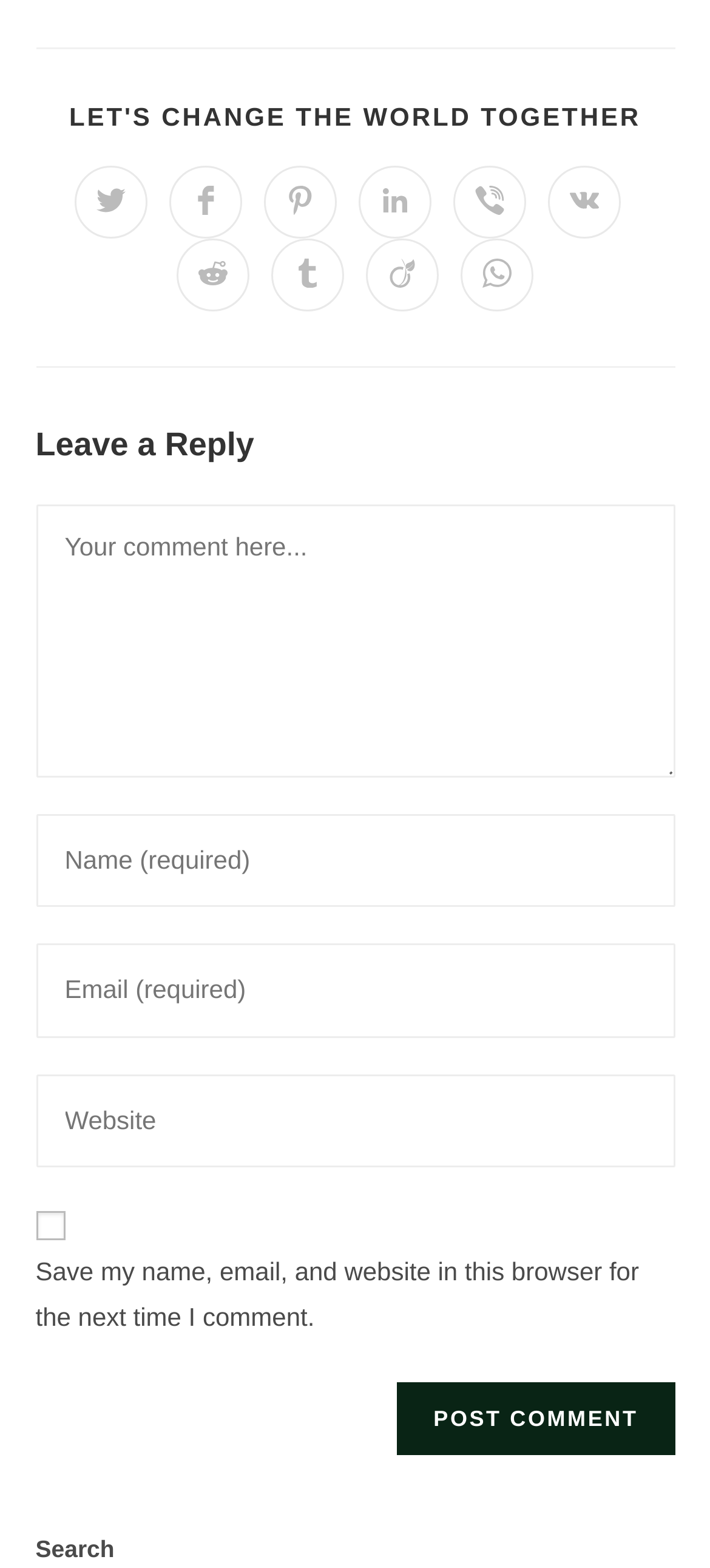Please determine the bounding box coordinates for the UI element described here. Use the format (top-left x, top-left y, bottom-right x, bottom-right y) with values bounded between 0 and 1: Telephone Answering

None